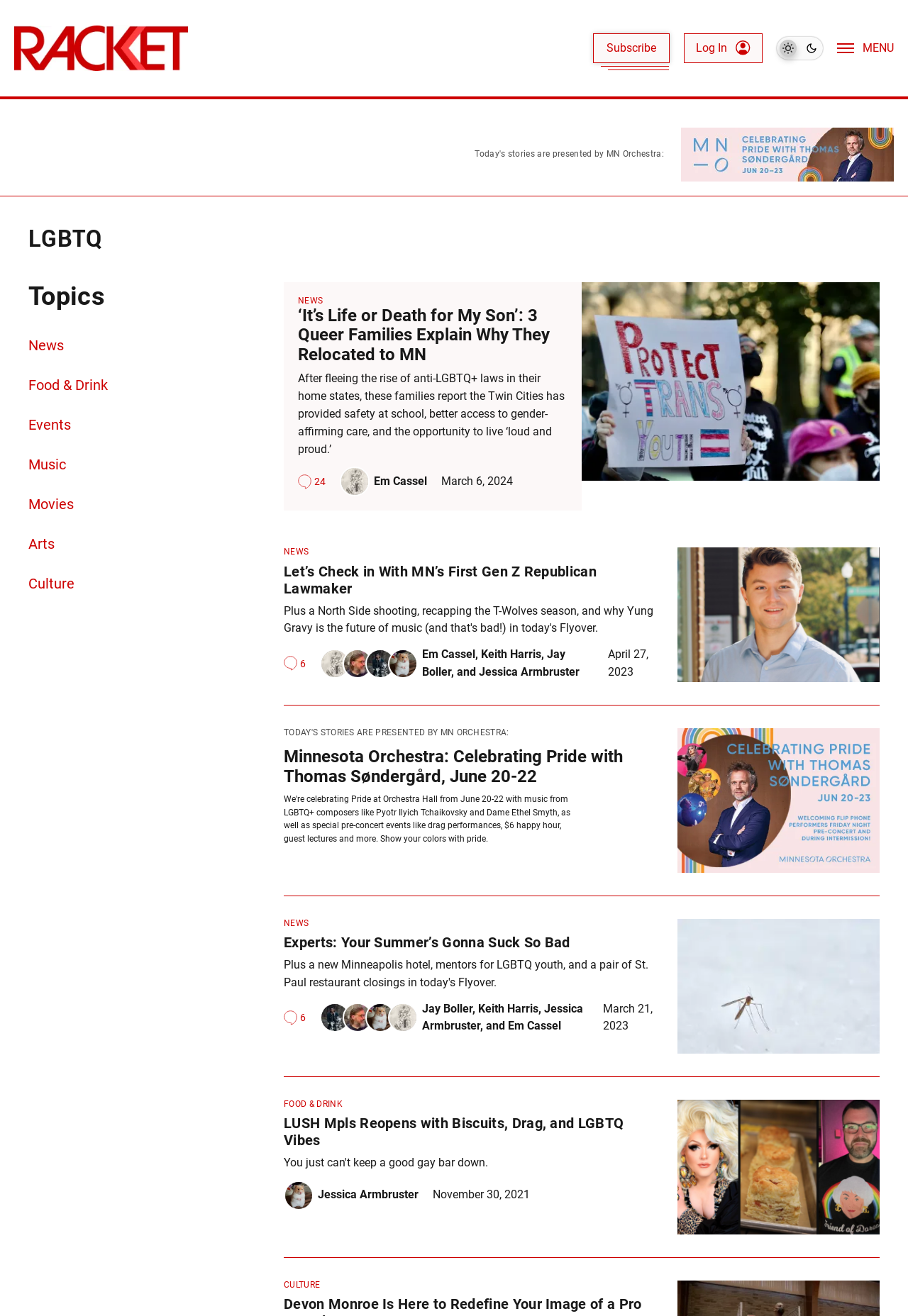Identify the bounding box coordinates for the element that needs to be clicked to fulfill this instruction: "View the 'NEWS' article". Provide the coordinates in the format of four float numbers between 0 and 1: [left, top, right, bottom].

[0.328, 0.225, 0.356, 0.233]